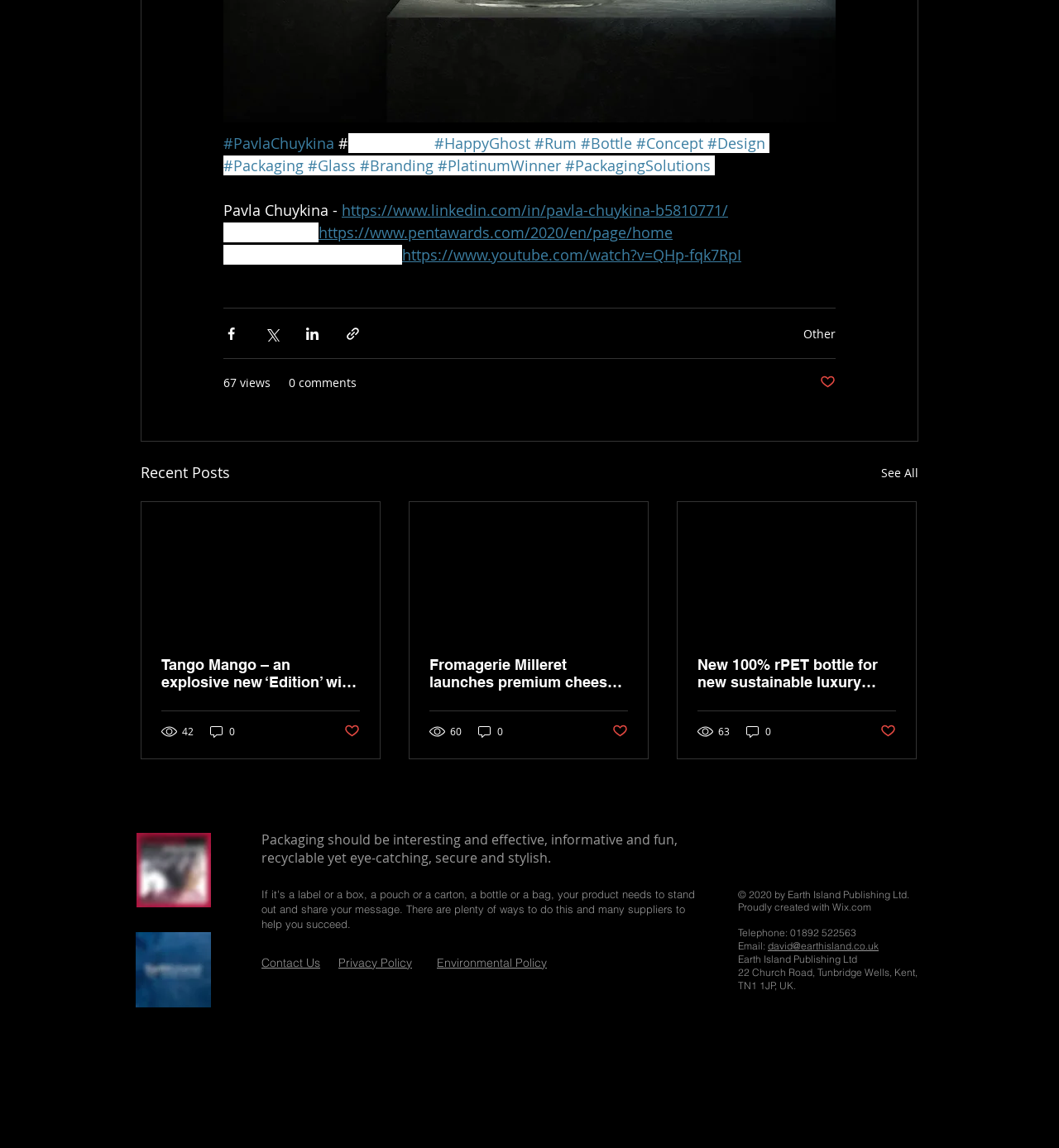Given the description of the UI element: "Privacy Policy", predict the bounding box coordinates in the form of [left, top, right, bottom], with each value being a float between 0 and 1.

[0.32, 0.833, 0.389, 0.844]